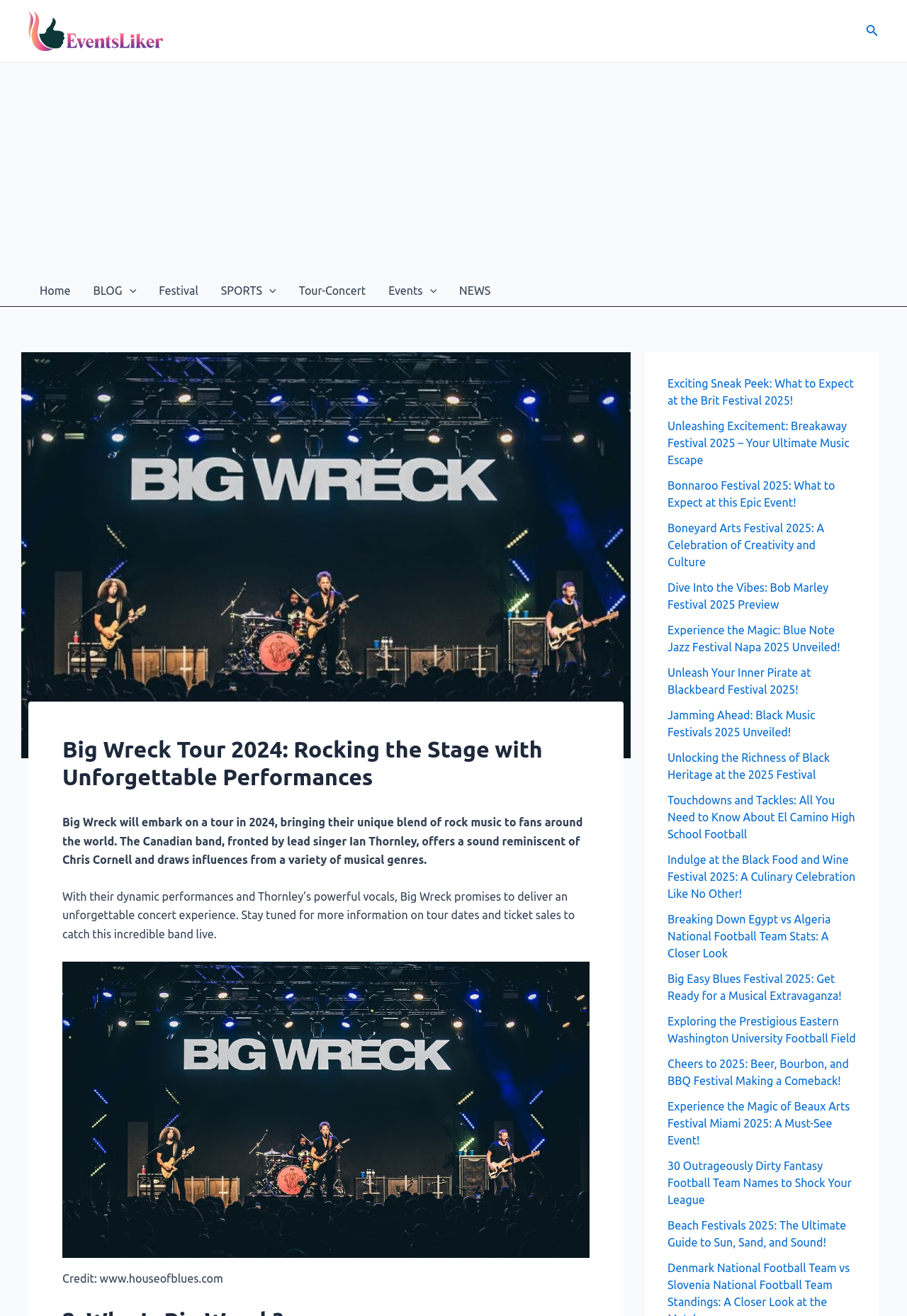What is the name of the band on tour?
Refer to the image and respond with a one-word or short-phrase answer.

Big Wreck